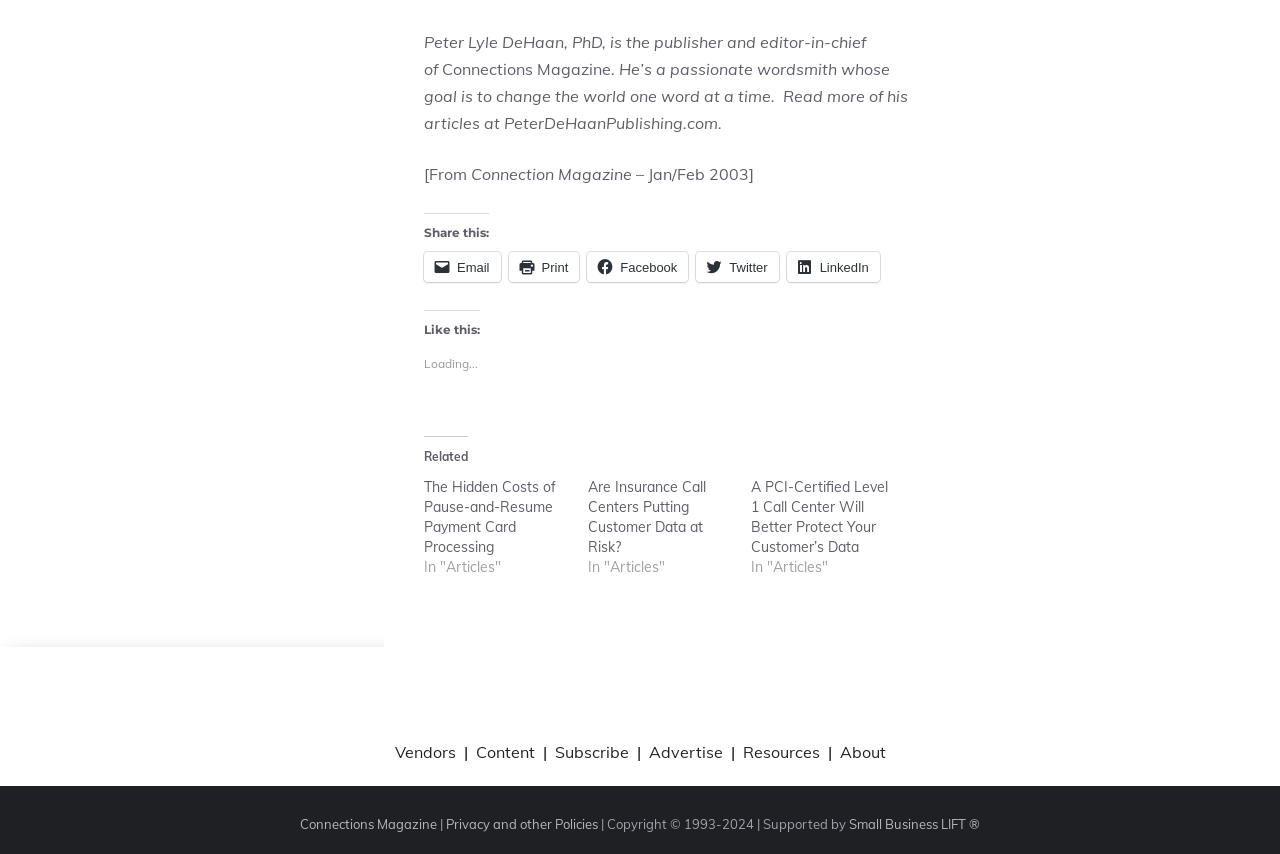Provide the bounding box coordinates of the HTML element this sentence describes: "Connections Magazine". The bounding box coordinates consist of four float numbers between 0 and 1, i.e., [left, top, right, bottom].

[0.234, 0.956, 0.344, 0.974]